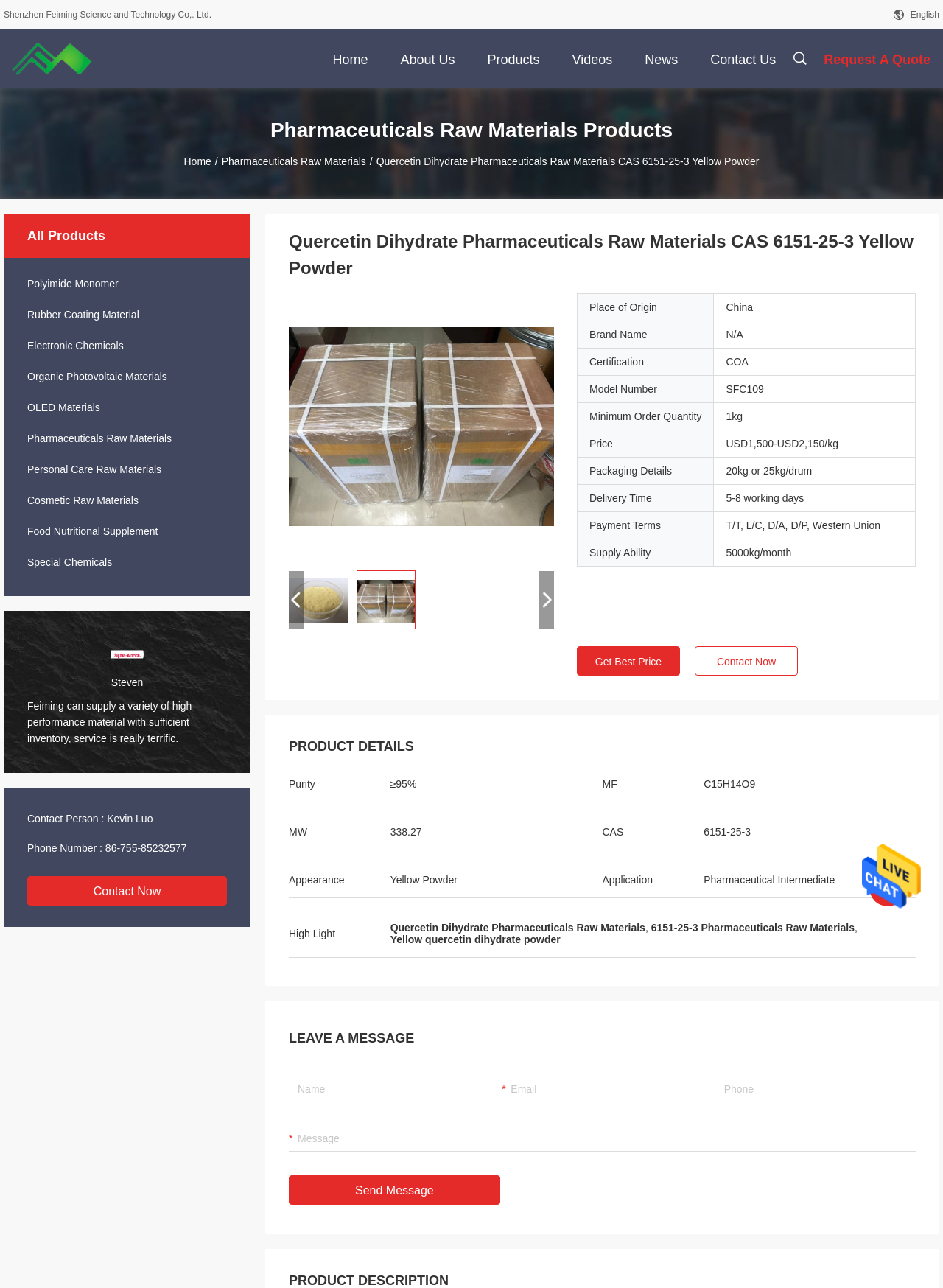Find the bounding box coordinates for the UI element whose description is: "OLED Materials". The coordinates should be four float numbers between 0 and 1, in the format [left, top, right, bottom].

[0.004, 0.311, 0.266, 0.322]